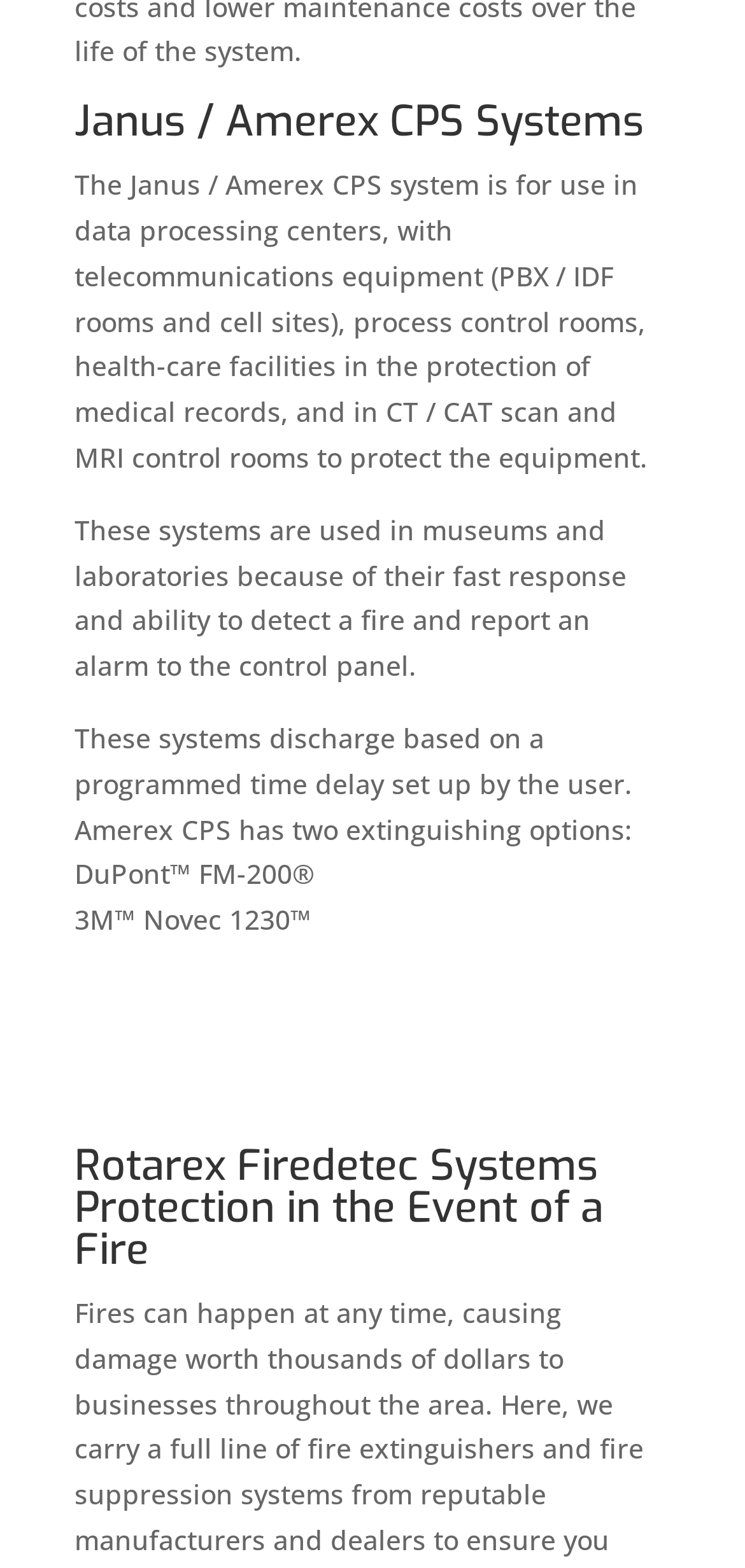What is the type of equipment protected by Janus / Amerex CPS systems?
Provide an in-depth and detailed answer to the question.

The webpage states that Janus / Amerex CPS systems are used to protect telecommunications equipment, such as PBX / IDF rooms and cell sites, as well as medical records and CT / CAT scan and MRI control rooms.